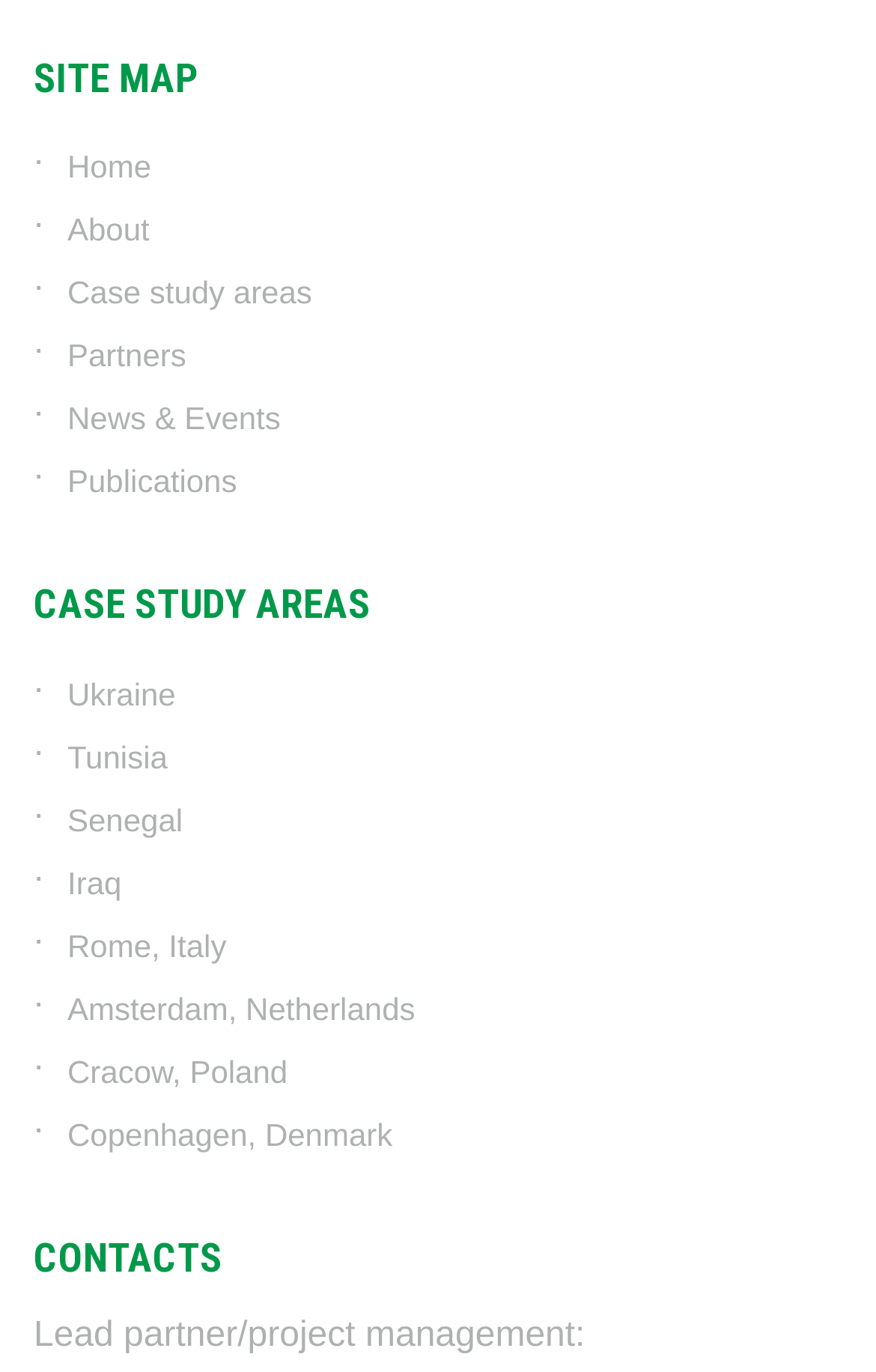What is the first link under 'SITE MAP'?
Answer the question in a detailed and comprehensive manner.

I looked at the links under the 'SITE MAP' heading and found the first link, which is 'Home'.